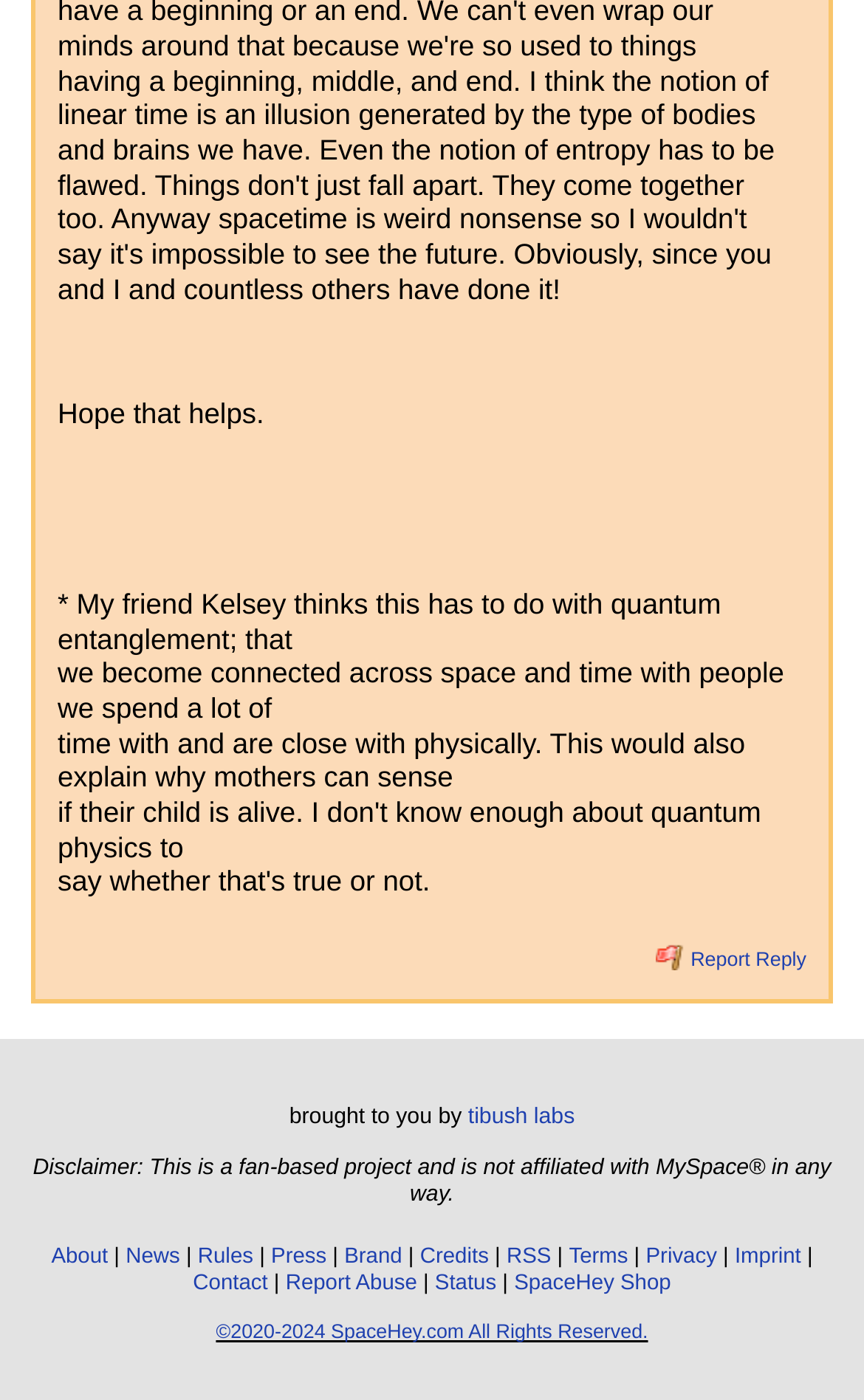What is the purpose of the 'Report Reply' link?
Please utilize the information in the image to give a detailed response to the question.

The purpose of the 'Report Reply' link is inferred from its text content and its position in the webpage. It is likely used to report a reply to a comment or a post, allowing users to flag inappropriate or offensive content.